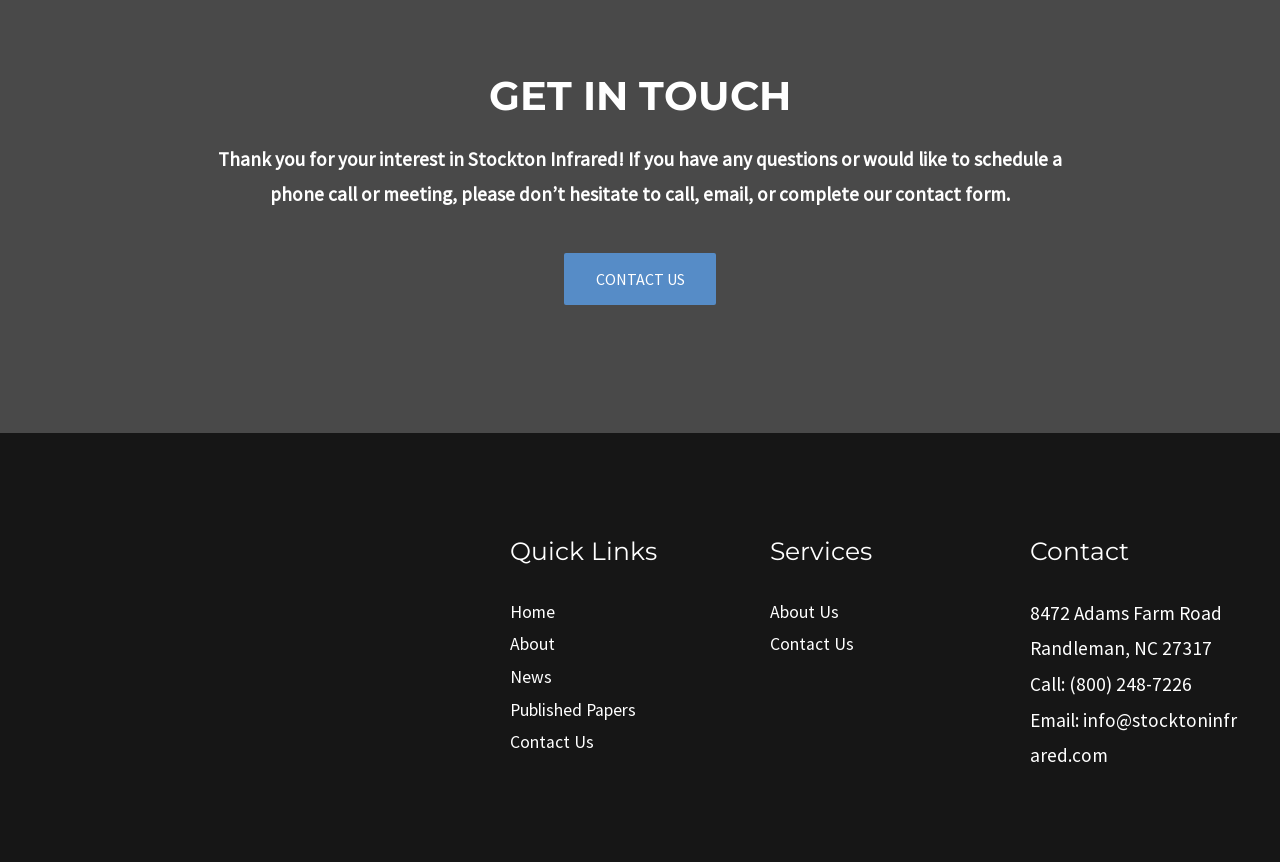Respond to the following question using a concise word or phrase: 
What is the address of Stockton Infrared?

8472 Adams Farm Road, Randleman, NC 27317